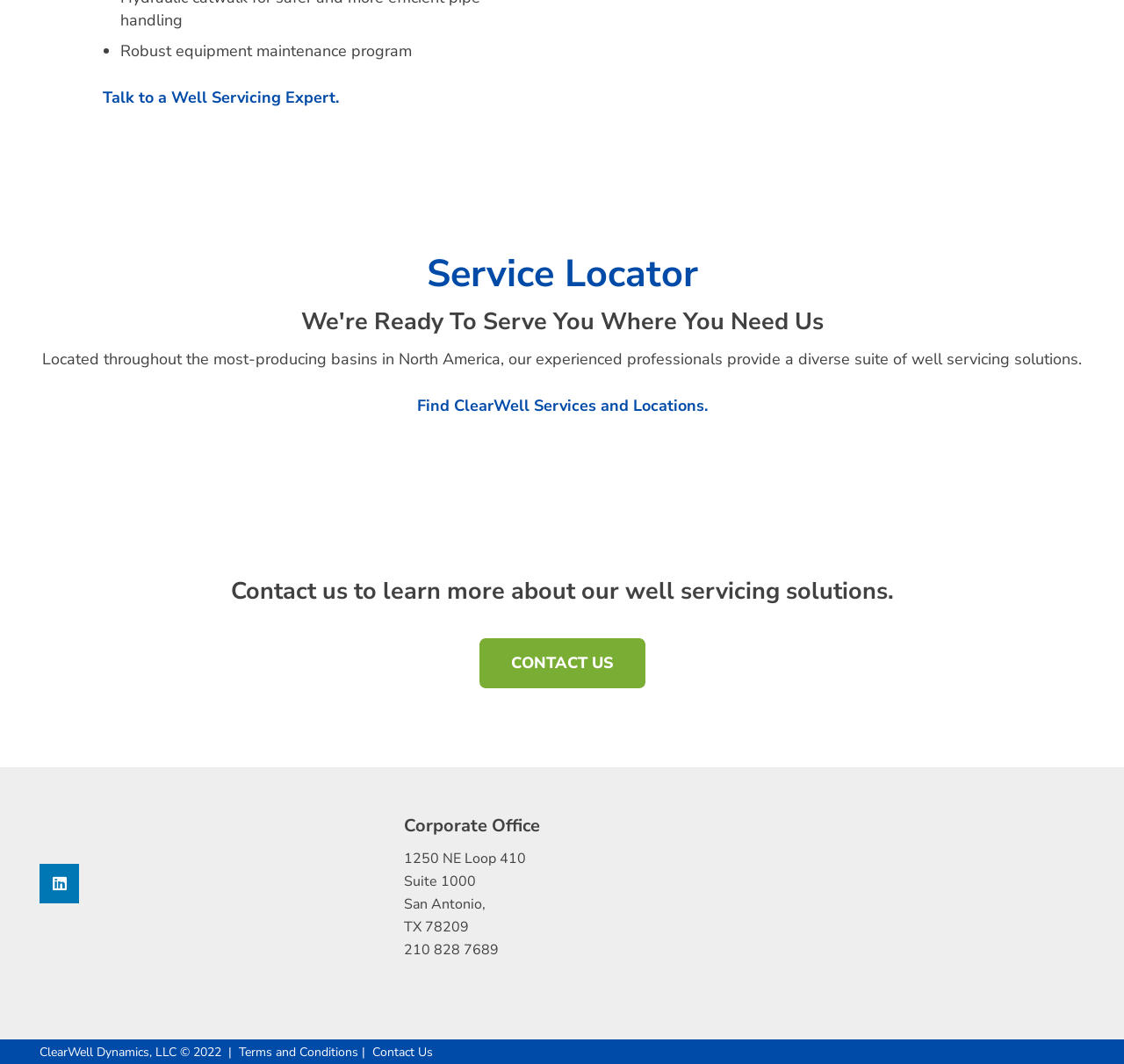What is the company's well servicing solution focus area?
Kindly give a detailed and elaborate answer to the question.

I found the focus area by reading the static text element that describes the company's well servicing solutions, which mentions 'the most-producing basins in North America'.